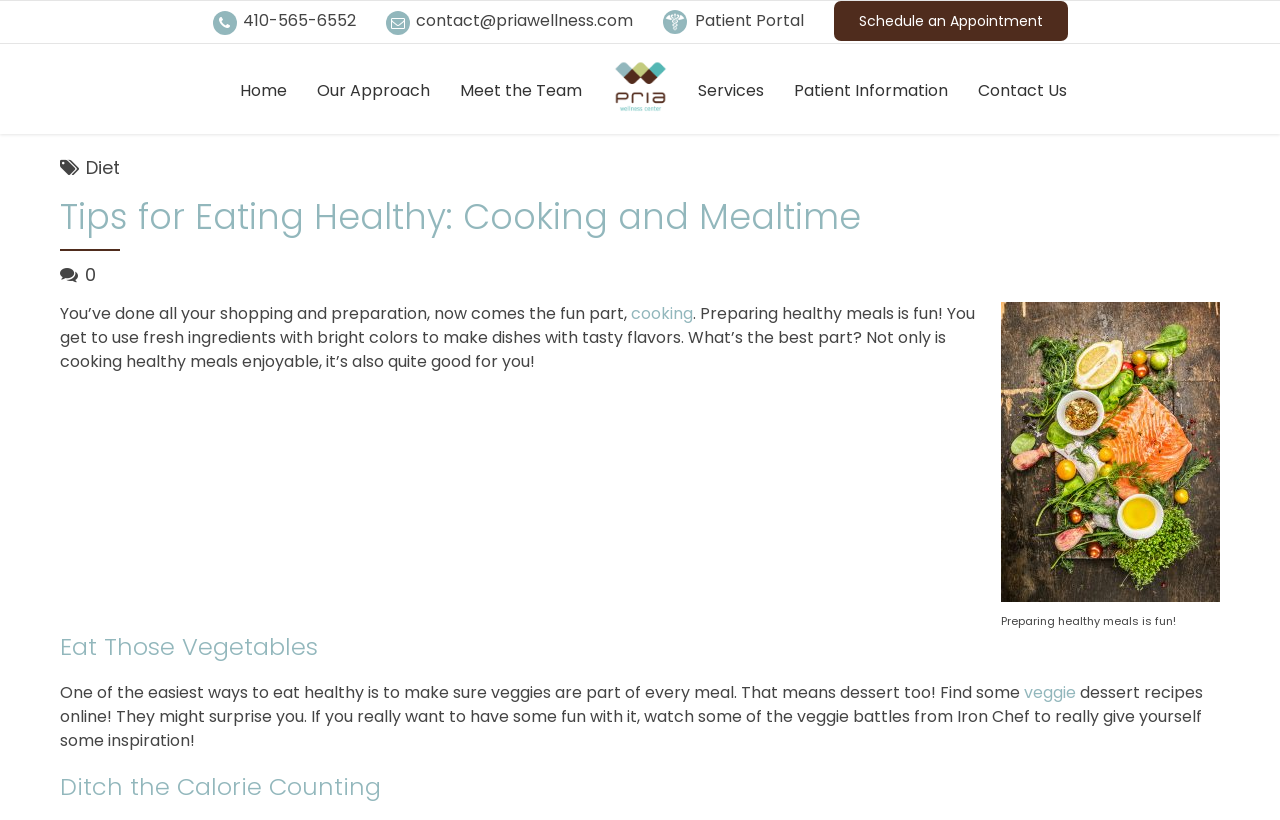Articulate a detailed summary of the webpage's content and design.

This webpage is about healthy eating and cooking, specifically focusing on the fun aspects of preparing healthy meals. At the top, there are several links to contact information, including a phone number, email address, and patient portal. Below that, there is a navigation menu with links to different sections of the website, such as "Home", "Our Approach", "Meet the Team", and "Services".

The main content of the page is divided into sections, each with a heading. The first section has a heading "Tips for Eating Healthy: Cooking and Mealtime" and features a paragraph of text that encourages readers to have fun while cooking healthy meals. There is also an image of a healthy meal prep with a caption "Preparing healthy meals is fun!".

Below this section, there is a link to "cooking" and a paragraph of text that continues to emphasize the enjoyment of cooking healthy meals. The next section has a heading "Eat Those Vegetables" and provides tips on incorporating vegetables into every meal, even dessert. There is a link to "veggie dessert recipes" and a suggestion to watch veggie battles from Iron Chef for inspiration.

Finally, the last section has a heading "Ditch the Calorie Counting" but does not have any additional text or links. Throughout the page, there are several icons and images, including a caduceus symbol, which is often associated with healthcare and wellness.